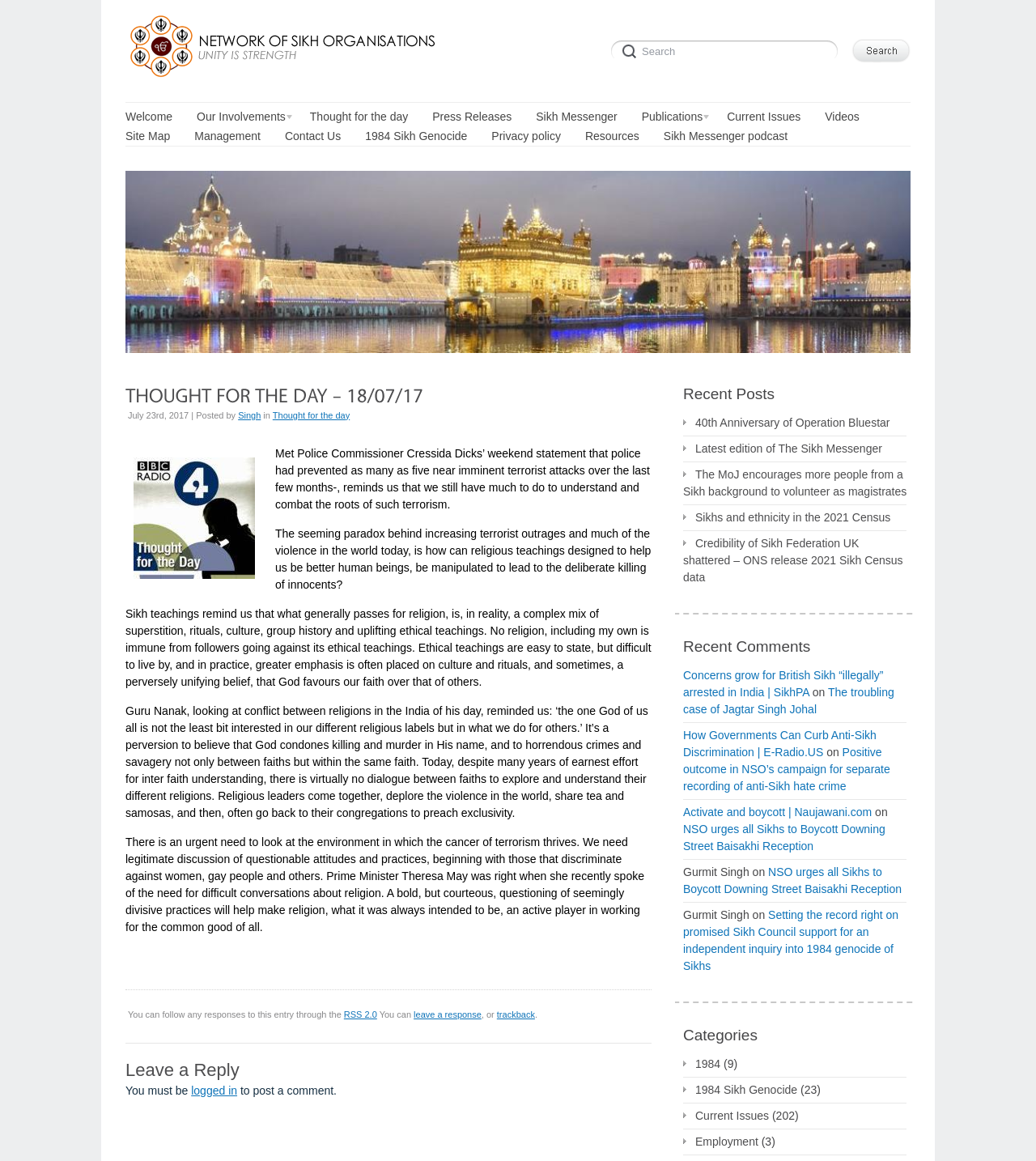Please determine the bounding box coordinates of the element's region to click in order to carry out the following instruction: "Leave a reply". The coordinates should be four float numbers between 0 and 1, i.e., [left, top, right, bottom].

[0.121, 0.911, 0.629, 0.932]